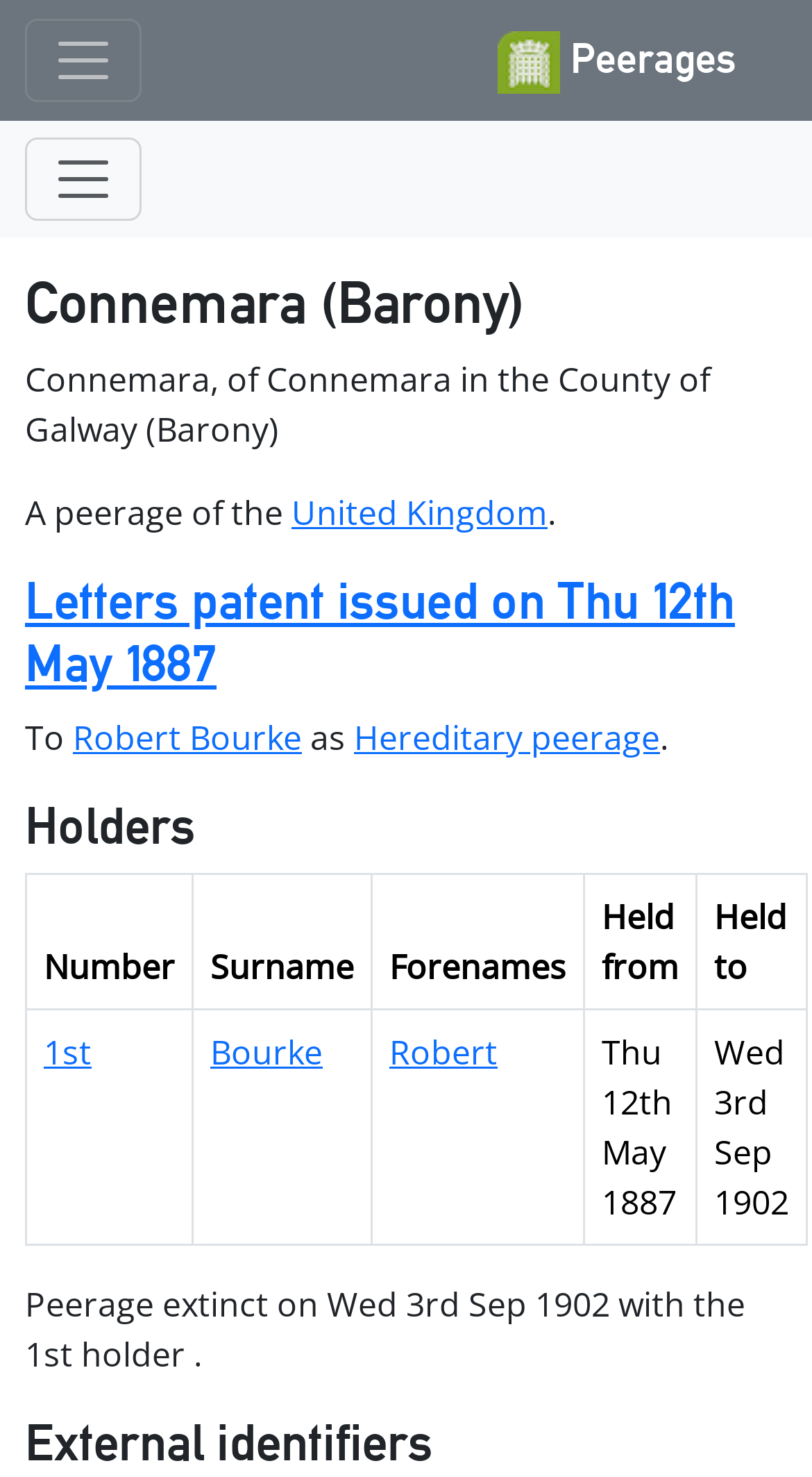When did the peerage become extinct?
Please answer the question with a single word or phrase, referencing the image.

Wed 3rd Sep 1902